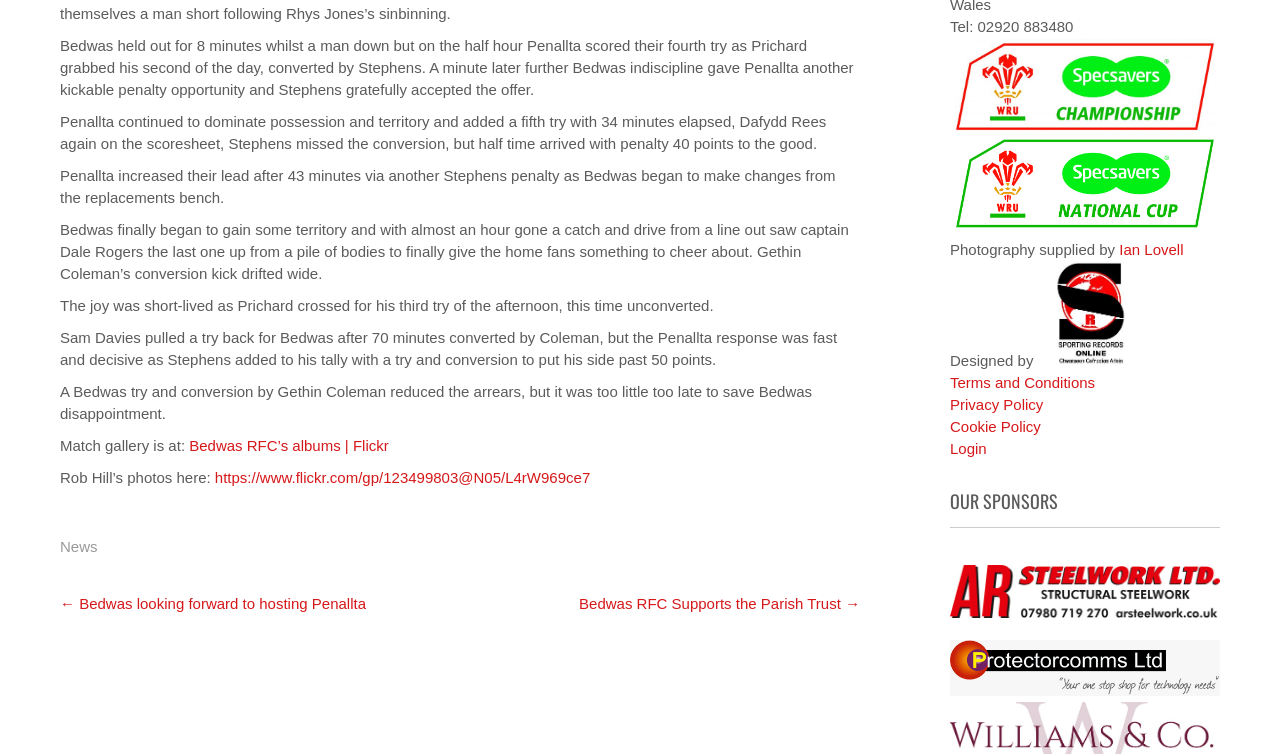Who designed the webpage?
Using the image, provide a concise answer in one word or a short phrase.

Not explicitly stated